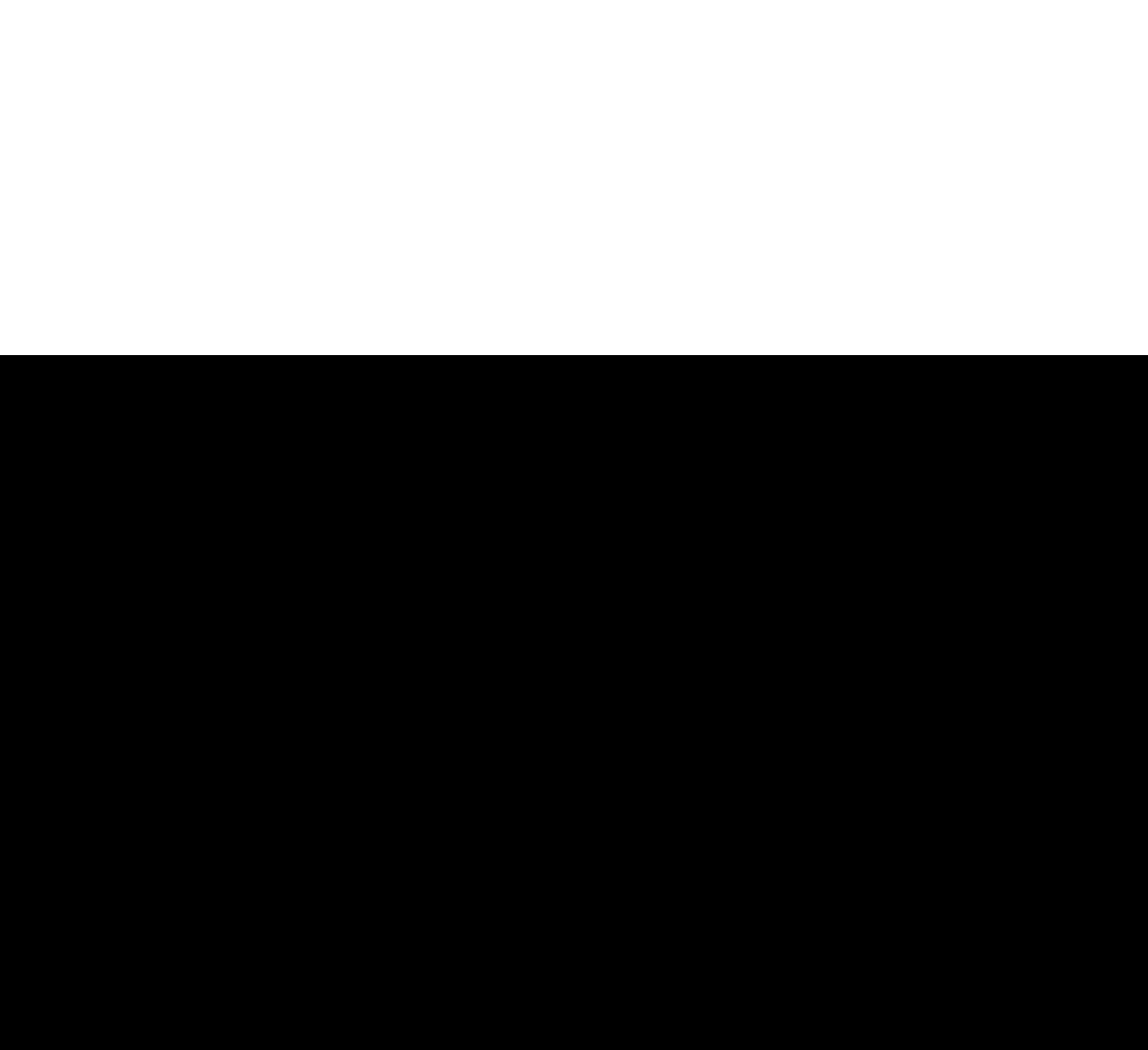Identify the bounding box coordinates for the element you need to click to achieve the following task: "explore Vehicles". The coordinates must be four float values ranging from 0 to 1, formatted as [left, top, right, bottom].

[0.261, 0.775, 0.38, 0.803]